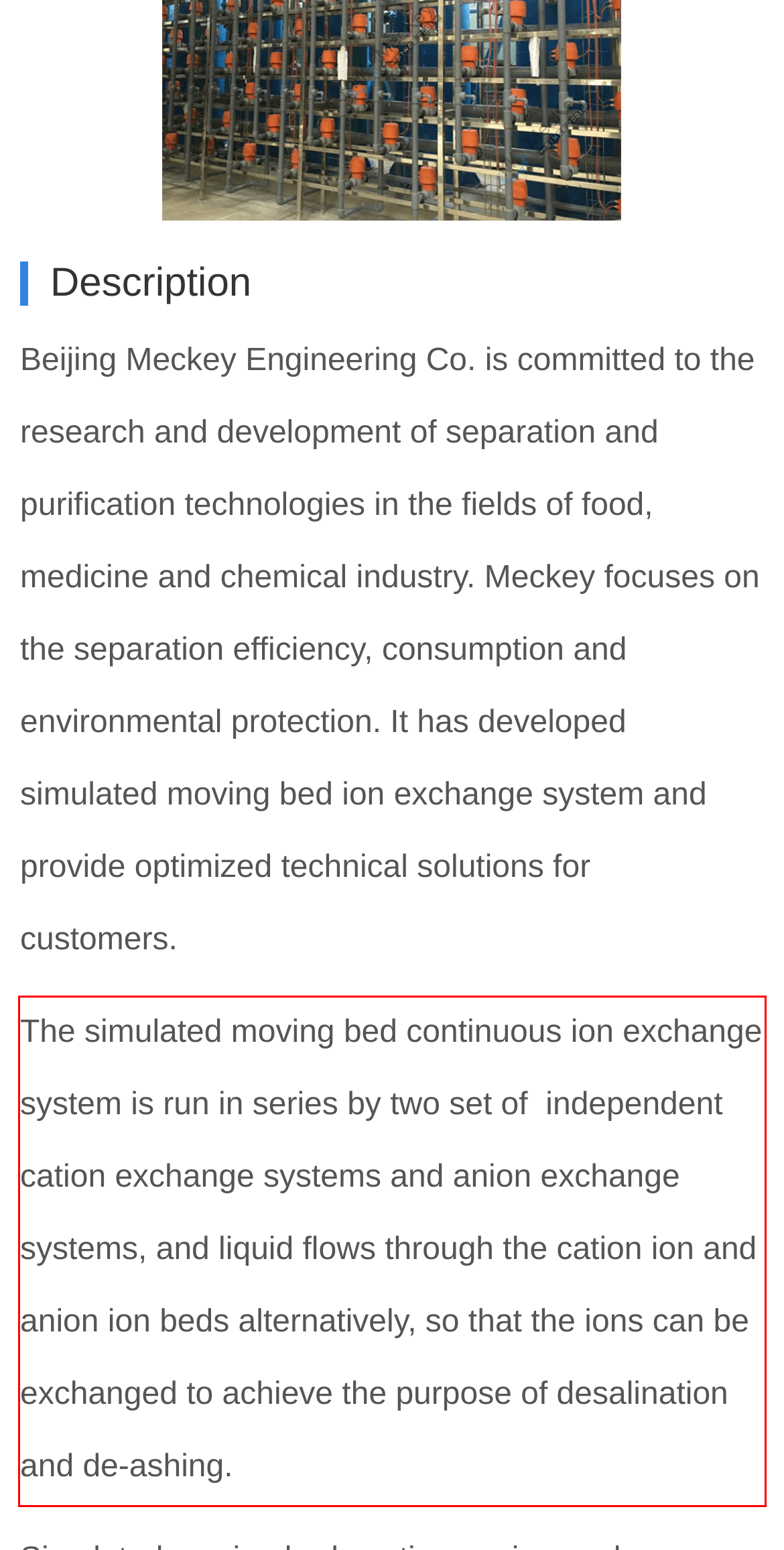Extract and provide the text found inside the red rectangle in the screenshot of the webpage.

The simulated moving bed continuous ion exchange system is run in series by two set of independent cation exchange systems and anion exchange systems, and liquid flows through the cation ion and anion ion beds alternatively, so that the ions can be exchanged to achieve the purpose of desalination and de-ashing.